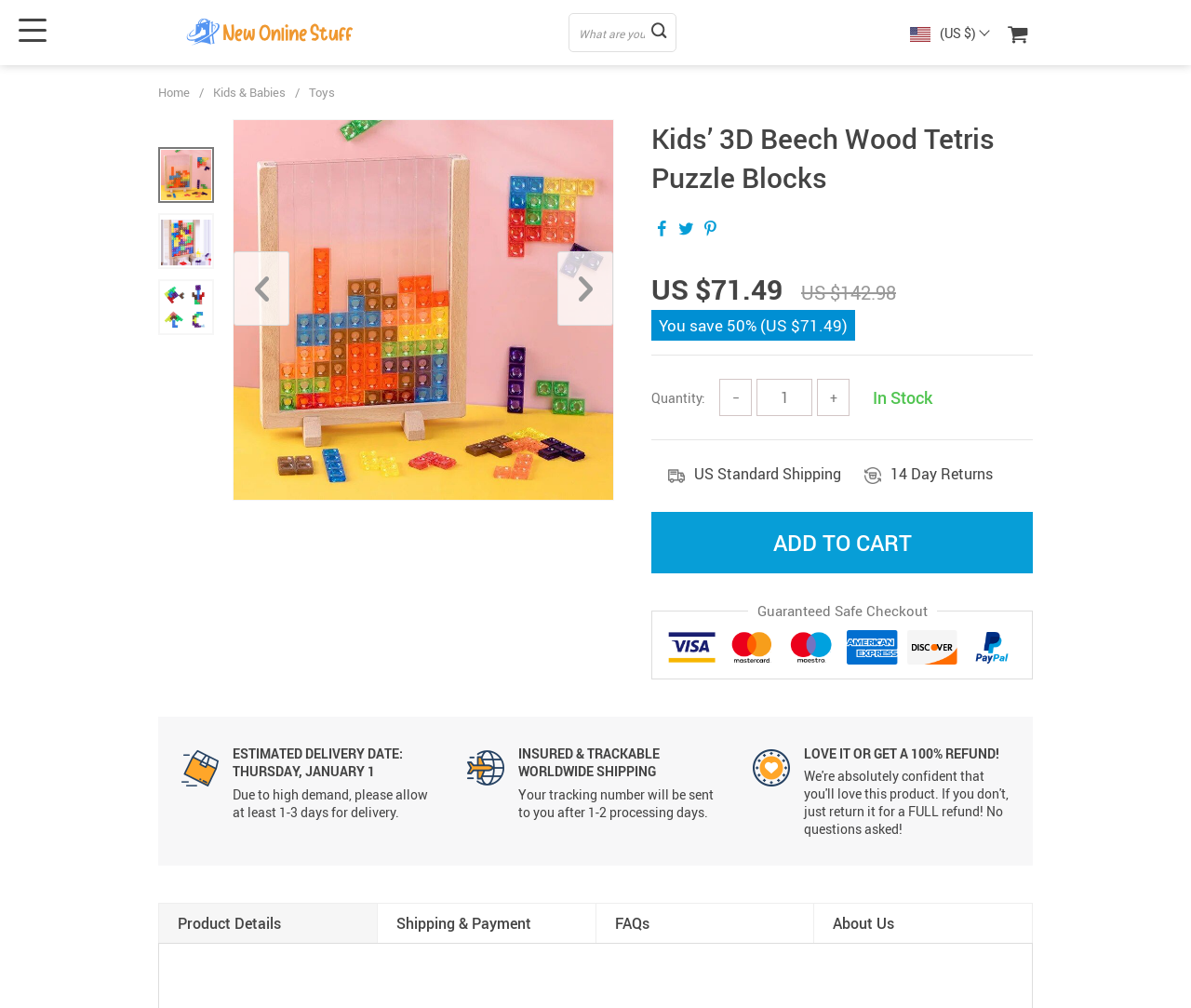Please provide a brief answer to the following inquiry using a single word or phrase:
What is the discount percentage?

50%